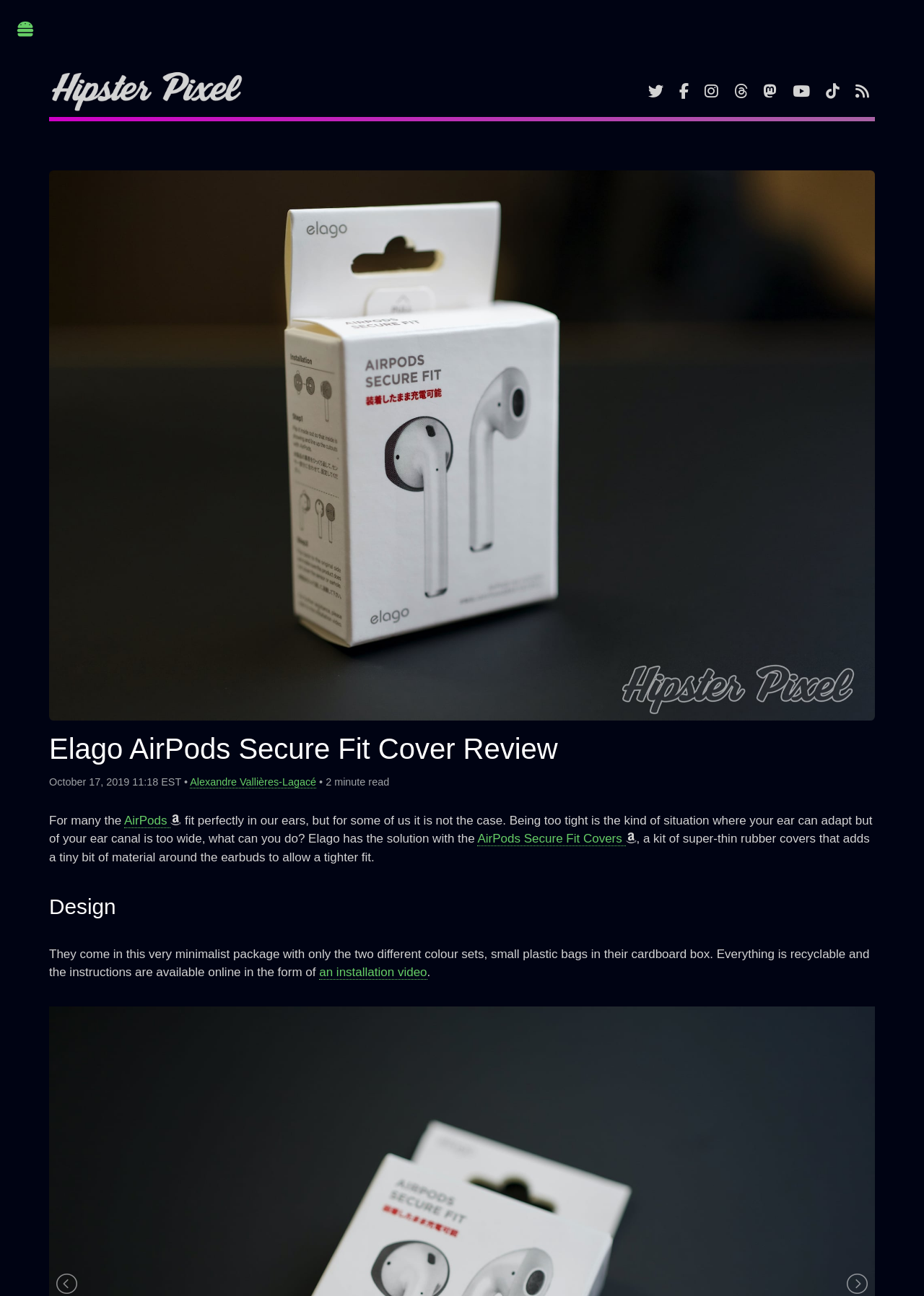Given the description "AirPods Secure Fit Covers", provide the bounding box coordinates of the corresponding UI element.

[0.517, 0.642, 0.677, 0.653]